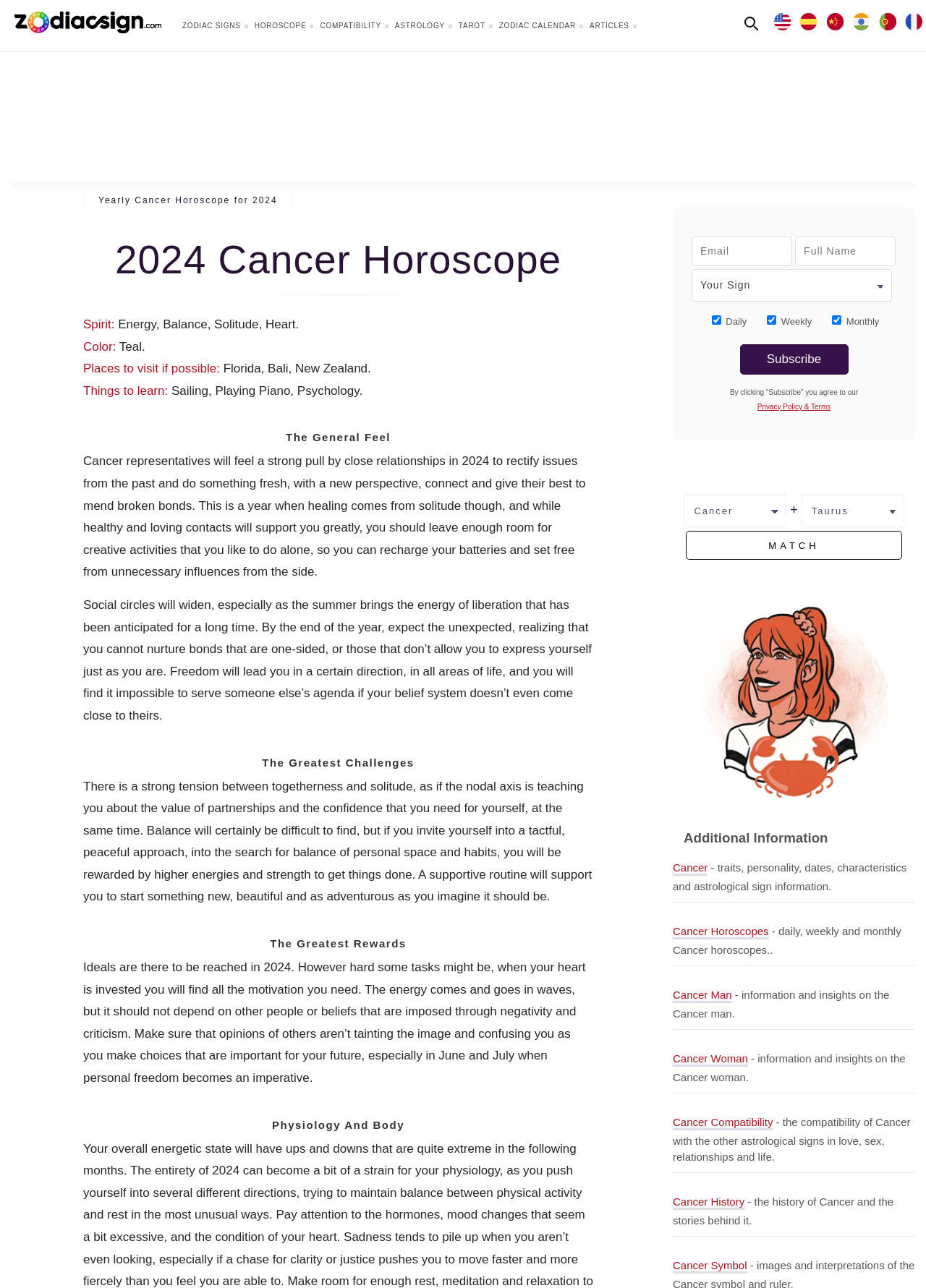What is the topic of the webpage?
Please look at the screenshot and answer using one word or phrase.

Cancer Horoscope